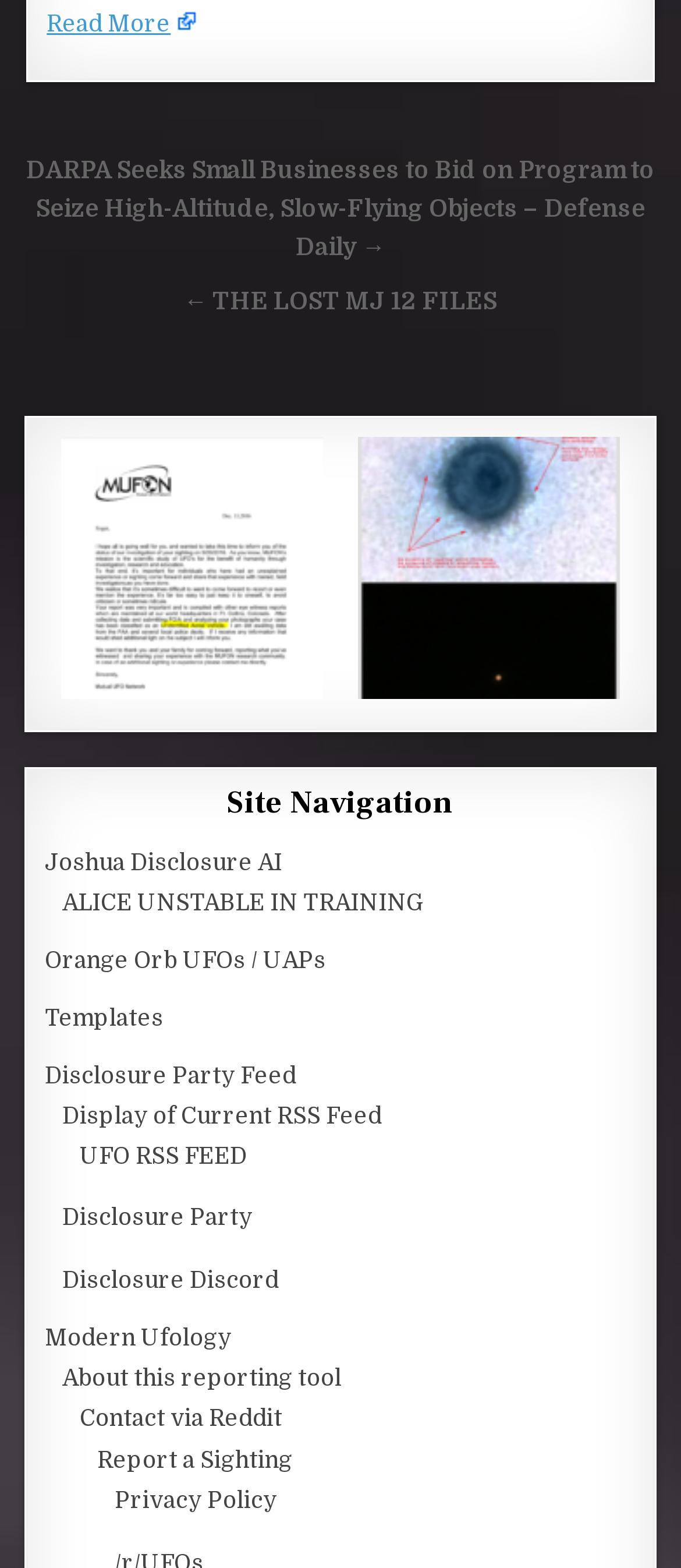Pinpoint the bounding box coordinates of the area that should be clicked to complete the following instruction: "Visit the Disclosure Party Feed page". The coordinates must be given as four float numbers between 0 and 1, i.e., [left, top, right, bottom].

[0.066, 0.677, 0.435, 0.694]